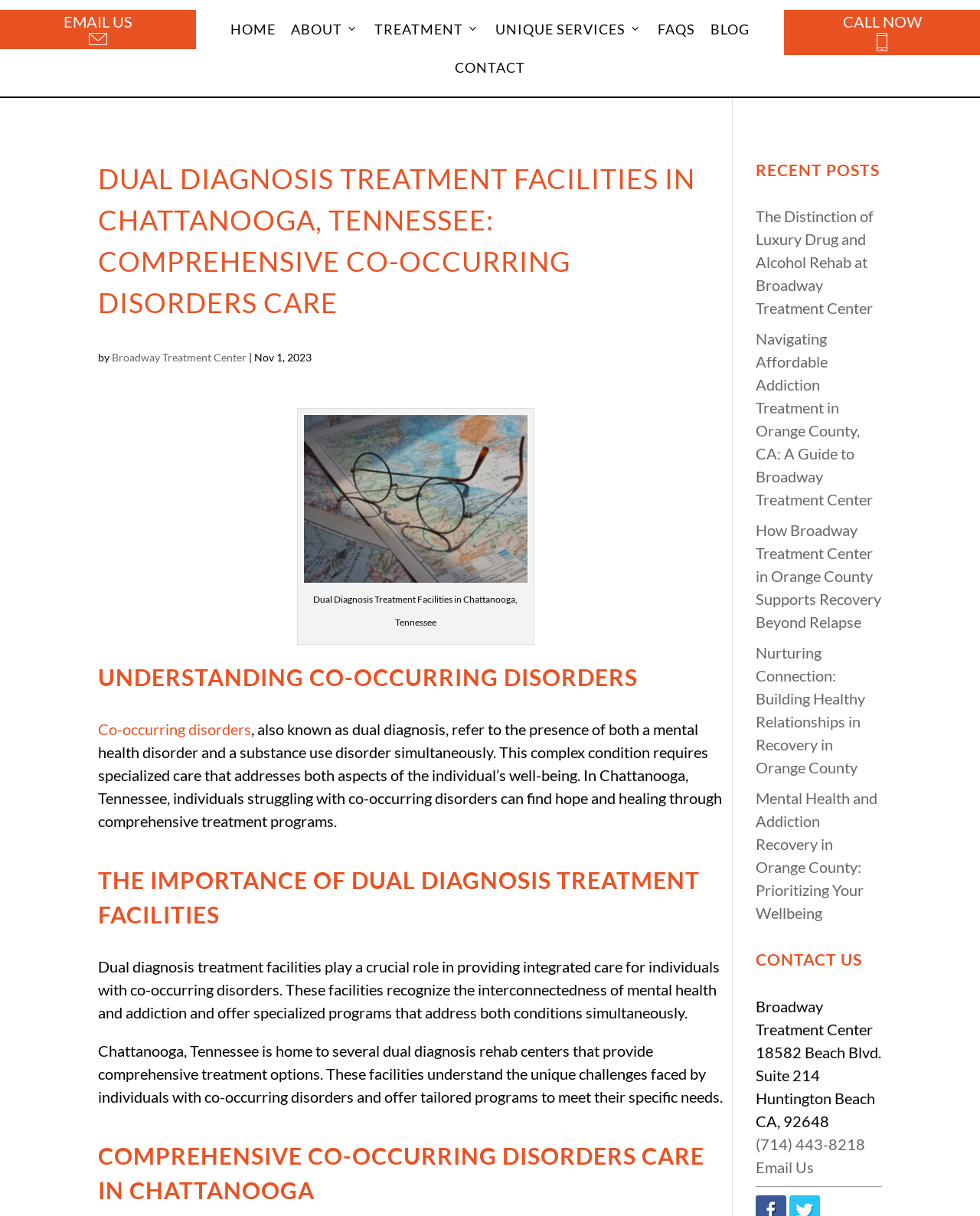What is the term for the presence of both a mental health disorder and a substance use disorder simultaneously?
Kindly give a detailed and elaborate answer to the question.

I found the answer by reading the text under the heading 'UNDERSTANDING CO-OCCURRING DISORDERS', which defines co-occurring disorders as the presence of both a mental health disorder and a substance use disorder simultaneously.